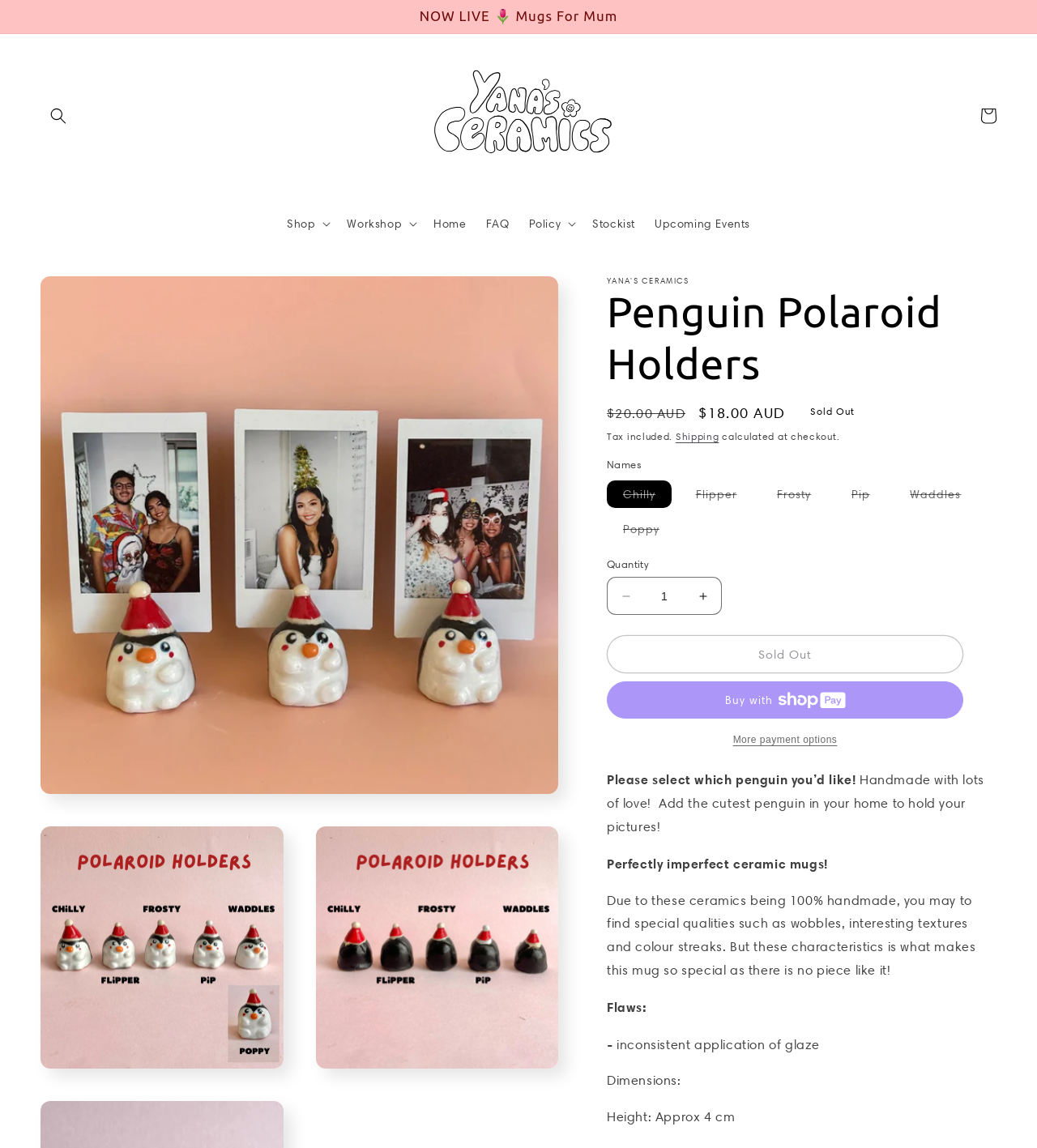Extract the primary heading text from the webpage.

Penguin Polaroid Holders